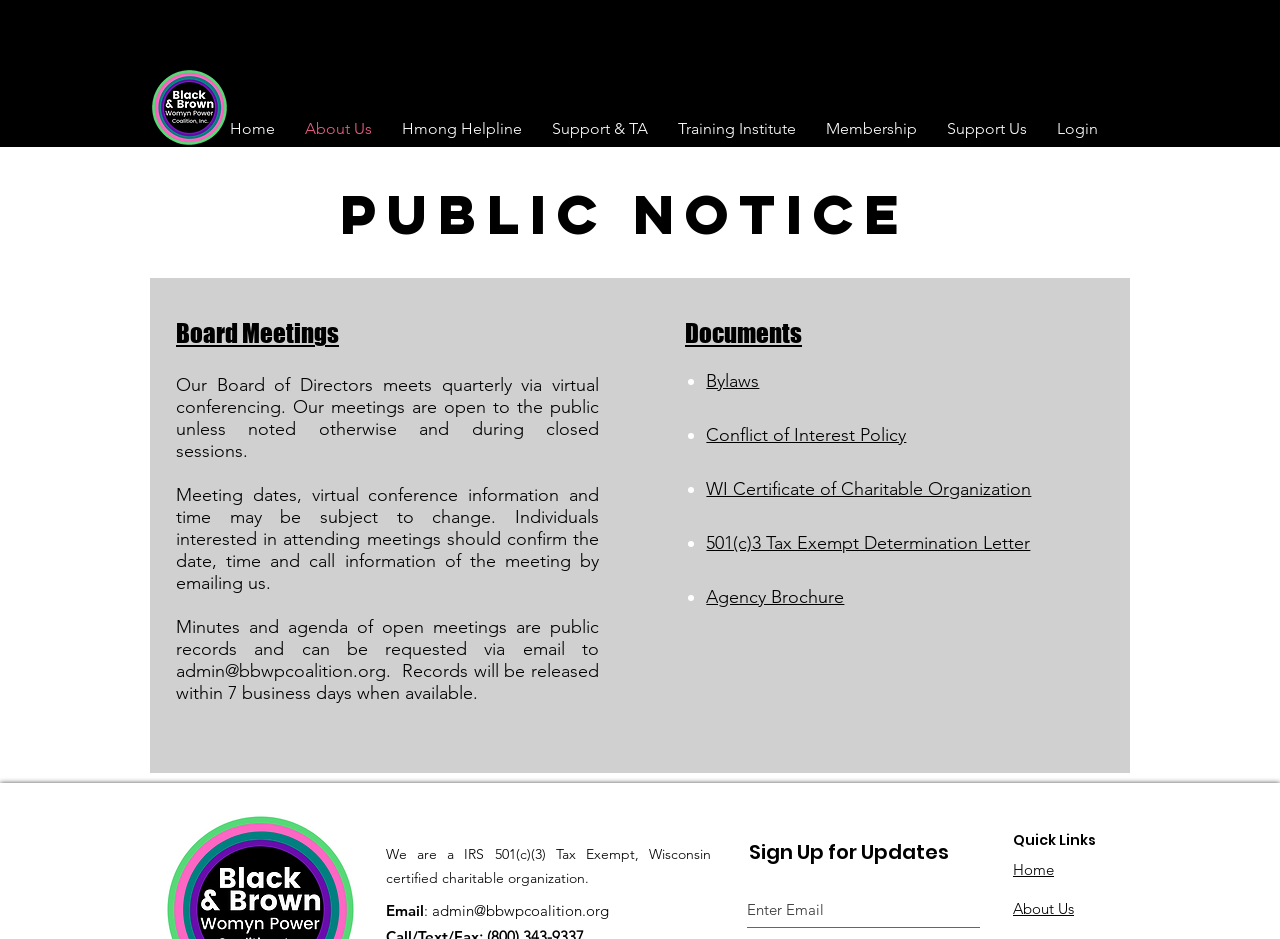What documents are available on the webpage?
Use the screenshot to answer the question with a single word or phrase.

Bylaws, Conflict of Interest Policy, etc.